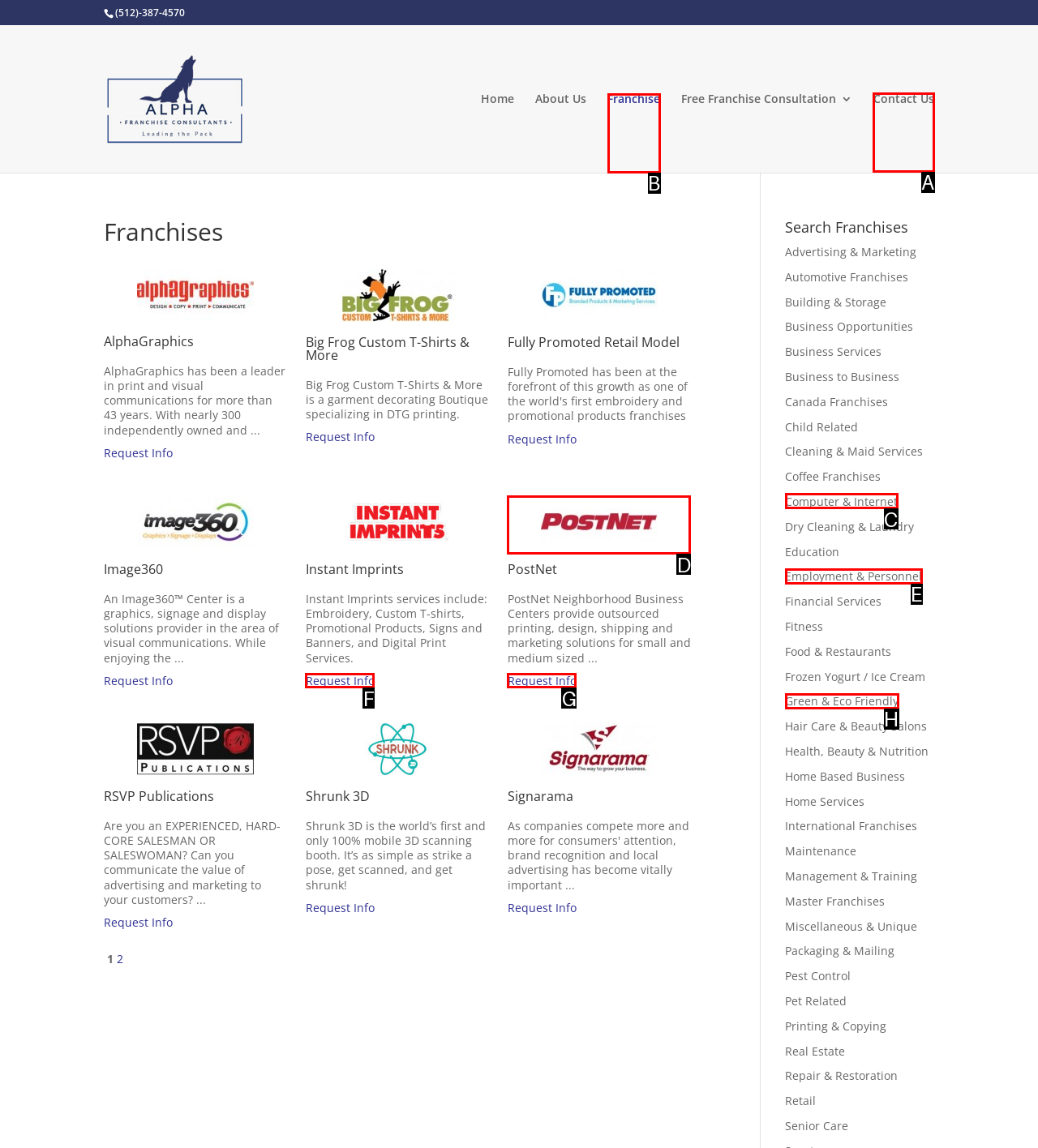Select the letter associated with the UI element you need to click to perform the following action: Contact Us
Reply with the correct letter from the options provided.

A